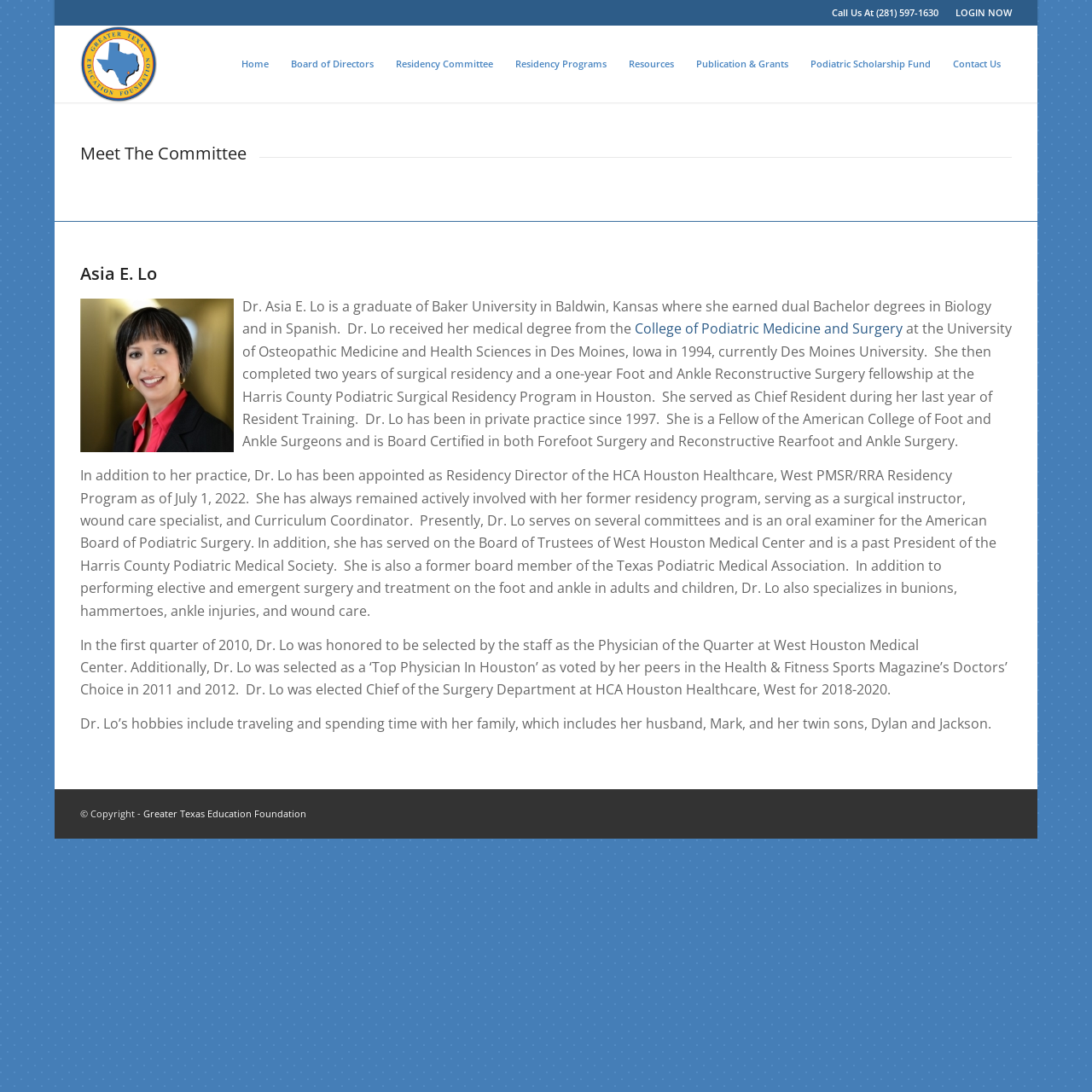Indicate the bounding box coordinates of the clickable region to achieve the following instruction: "Learn about the Residency Committee."

[0.352, 0.023, 0.462, 0.094]